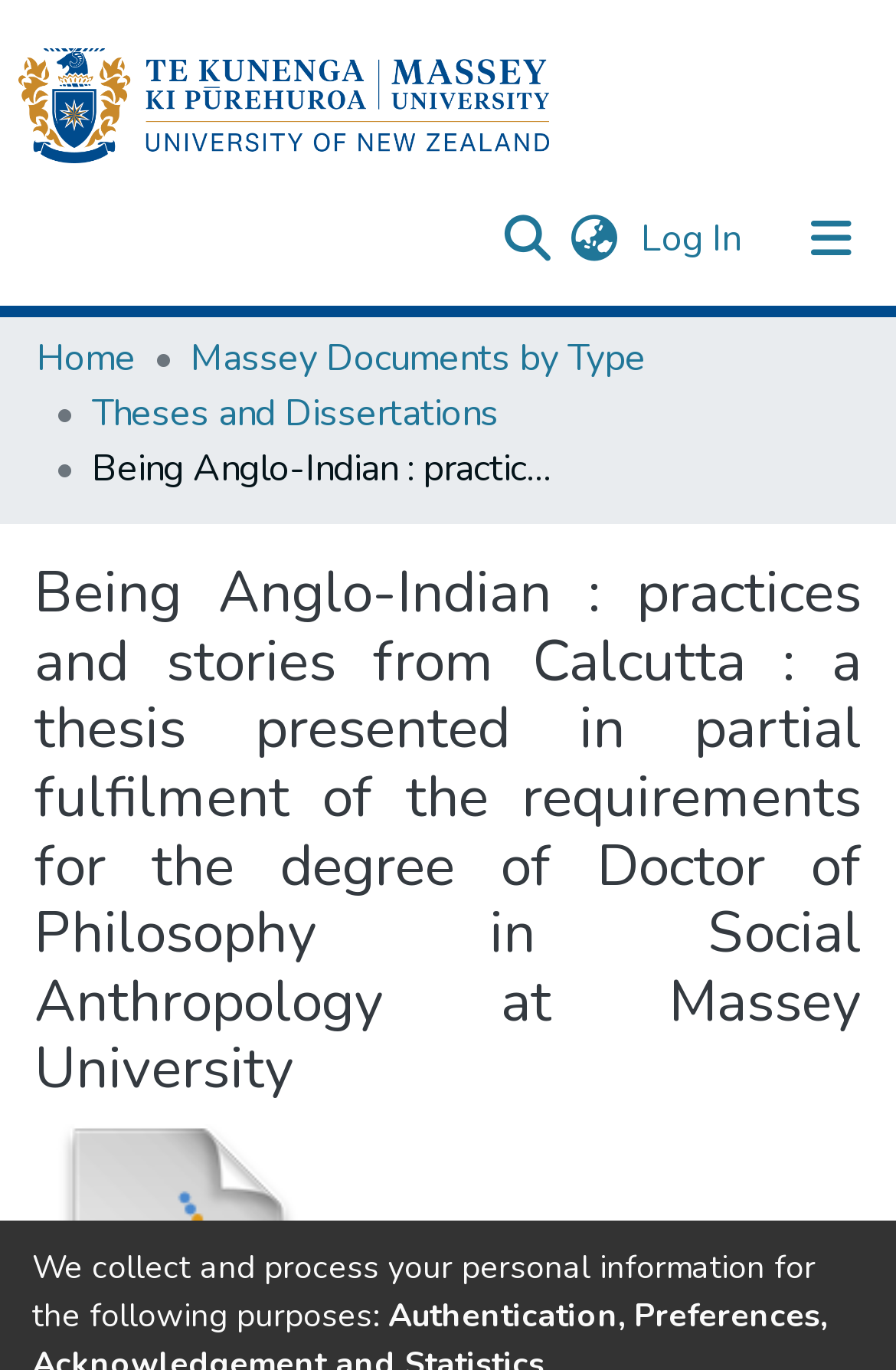Please answer the following question using a single word or phrase: What is the name of the repository?

Repository